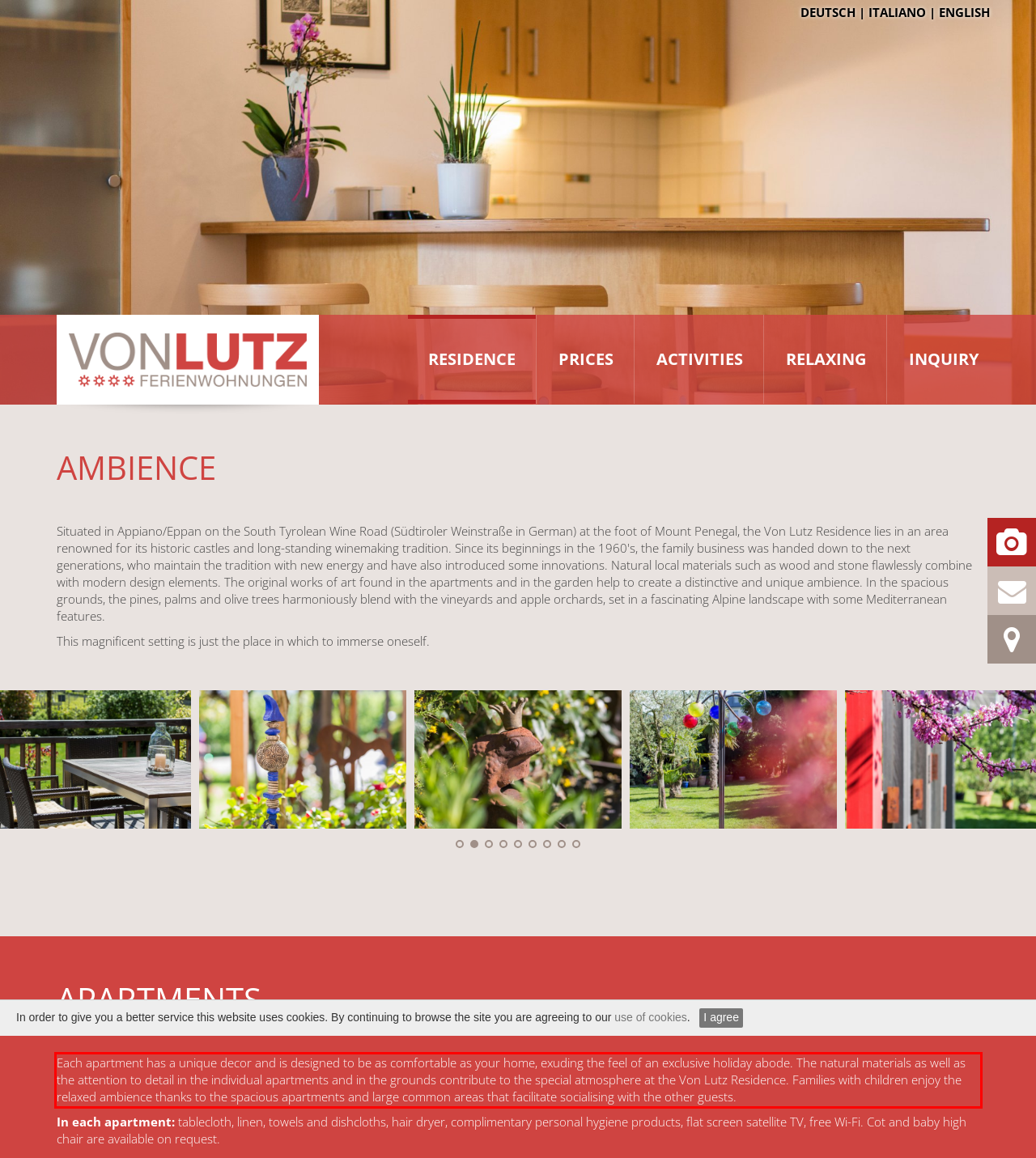Given a webpage screenshot, locate the red bounding box and extract the text content found inside it.

Each apartment has a unique decor and is designed to be as comfortable as your home, exuding the feel of an exclusive holiday abode. The natural materials as well as the attention to detail in the individual apartments and in the grounds contribute to the special atmosphere at the Von Lutz Residence. Families with children enjoy the relaxed ambience thanks to the spacious apartments and large common areas that facilitate socialising with the other guests.